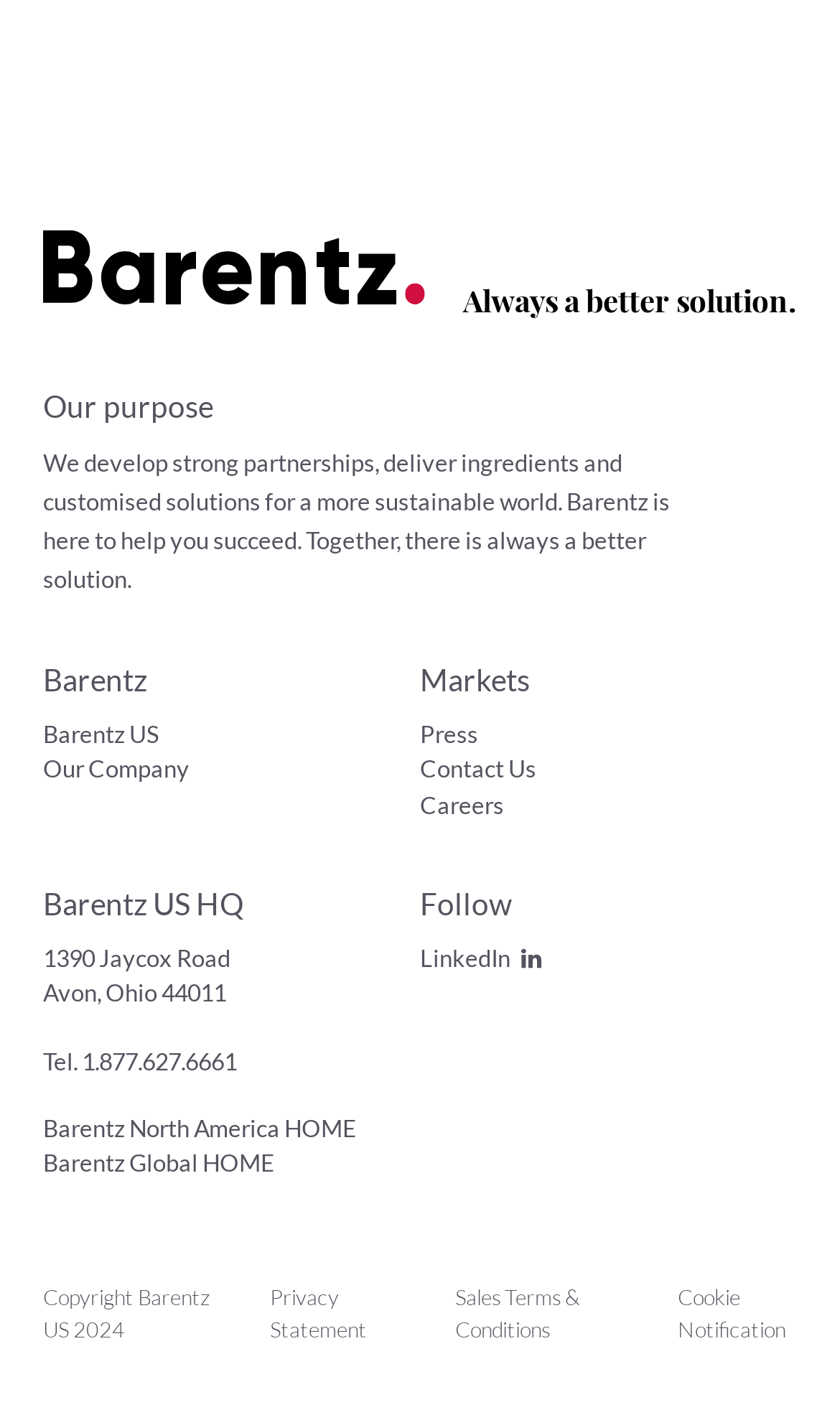Please look at the image and answer the question with a detailed explanation: What is the company name?

The company name is mentioned in the heading 'Barentz' with ID 122, and also in the link 'Barentz US' with ID 123, and 'Barentz US HQ' with ID 129, and 'Barentz North America HOME' with ID 191, and 'Barentz Global HOME' with ID 193.